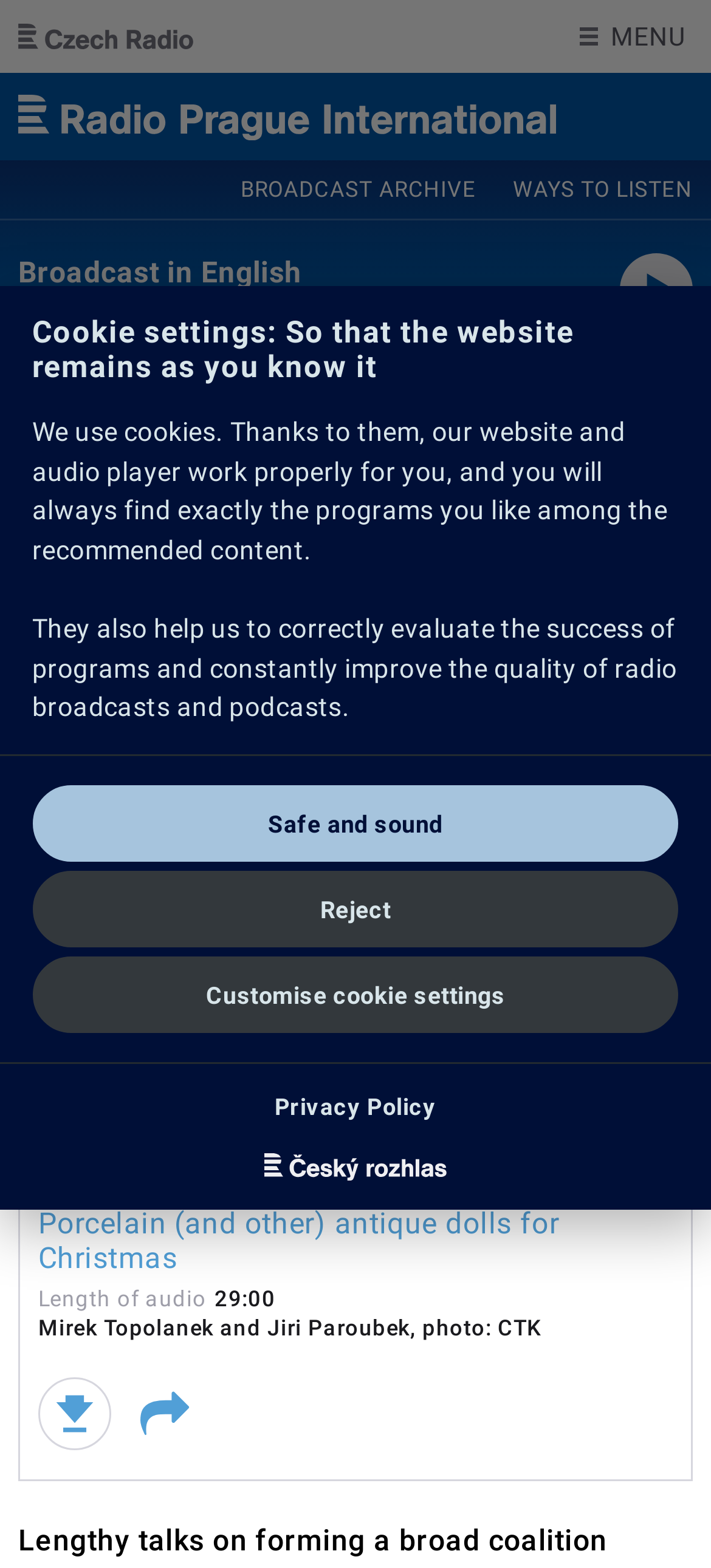Find and indicate the bounding box coordinates of the region you should select to follow the given instruction: "Play / pause audio".

[0.051, 0.68, 0.205, 0.75]